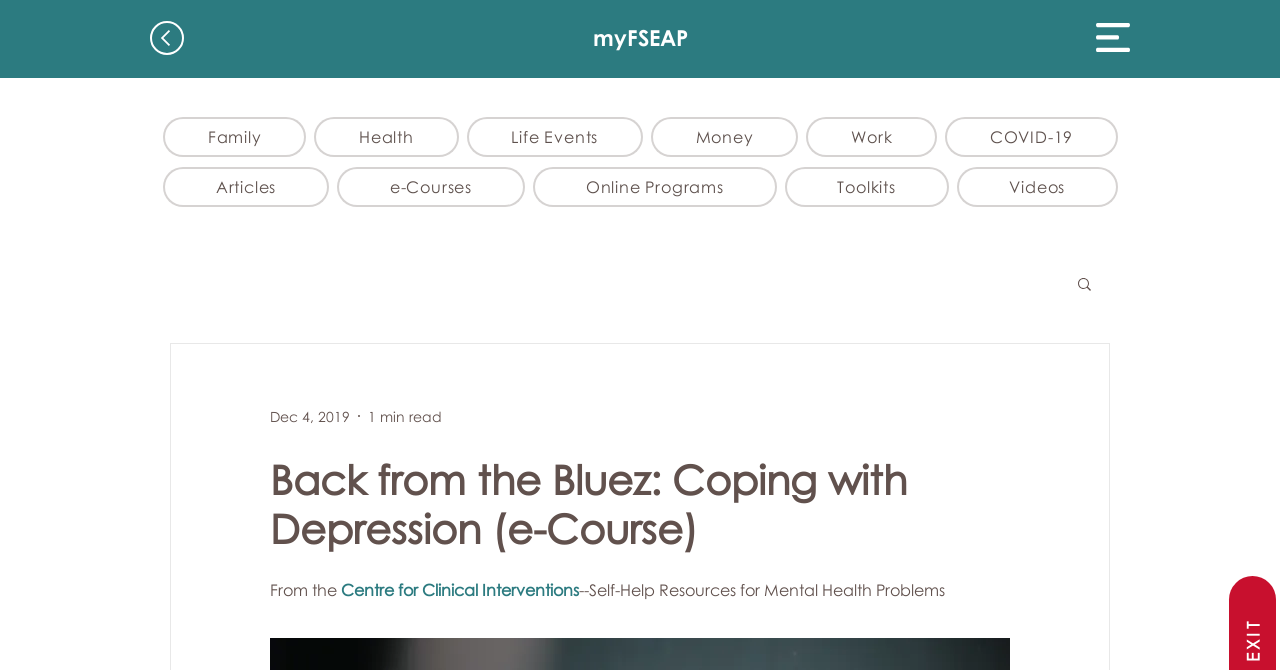Show the bounding box coordinates of the element that should be clicked to complete the task: "go to 'Family' page".

[0.127, 0.175, 0.239, 0.234]